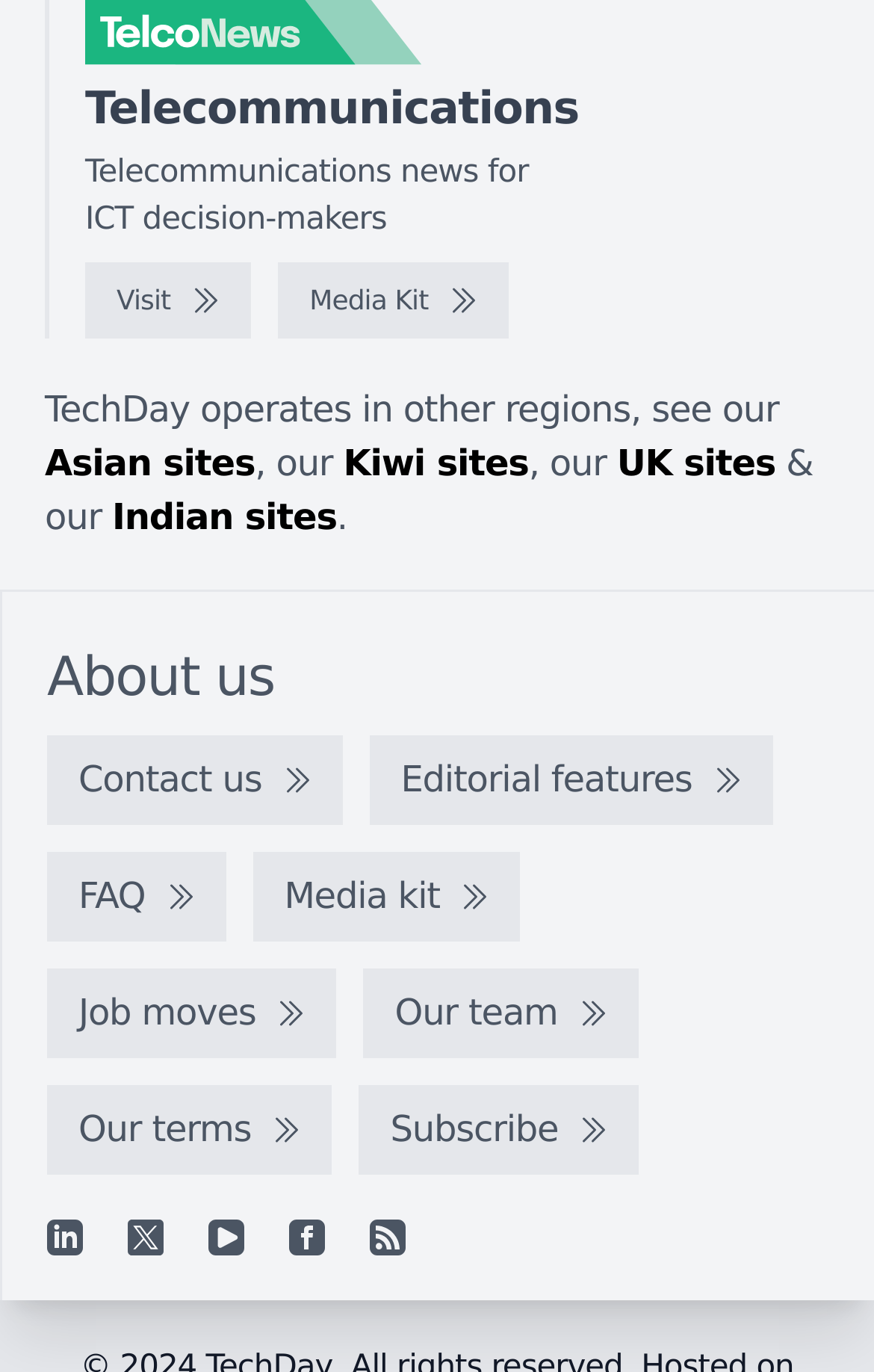How many links are available under 'About us' section?
Using the image as a reference, give a one-word or short phrase answer.

7